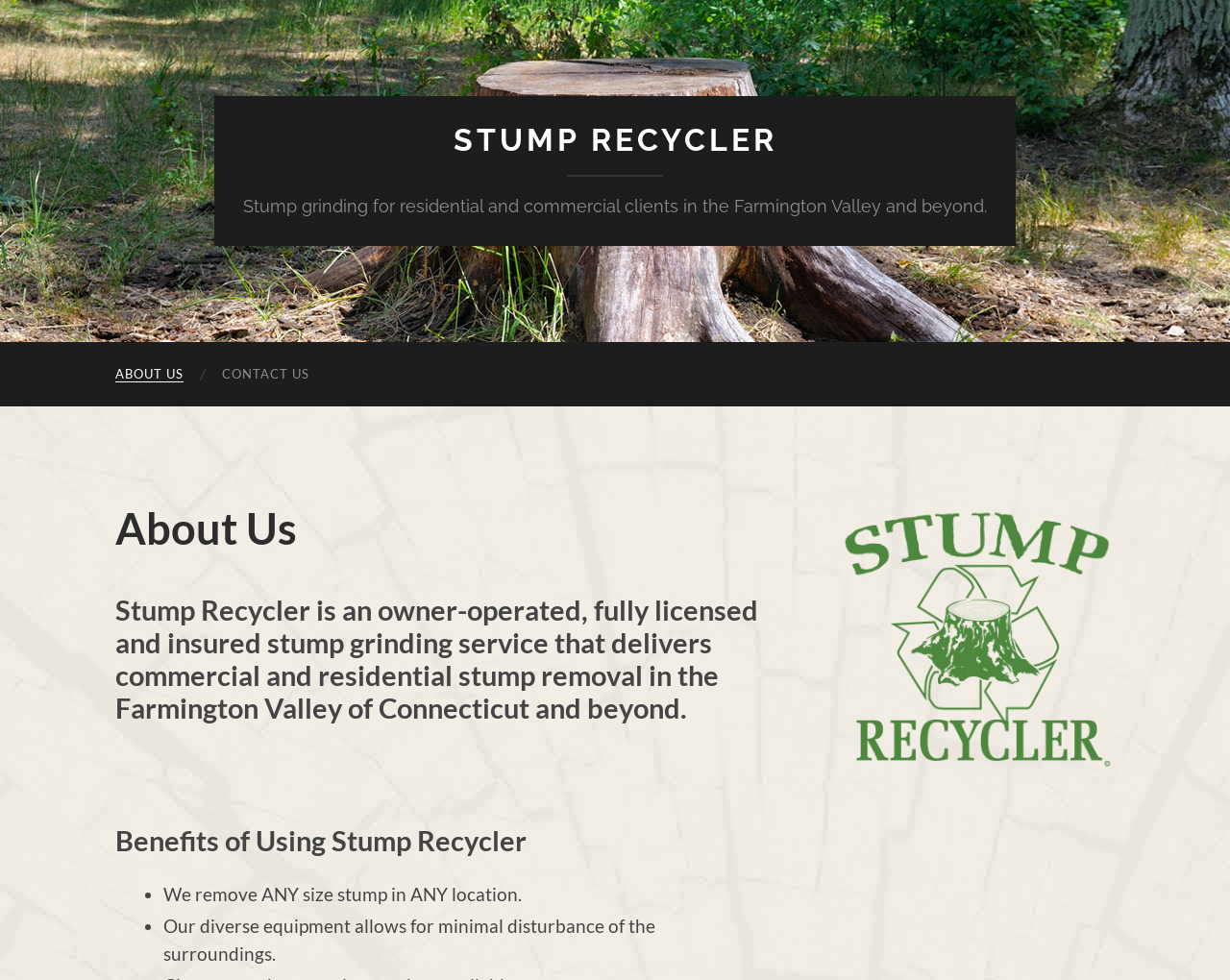What is the name of the stump grinding service? Please answer the question using a single word or phrase based on the image.

Stump Recycler